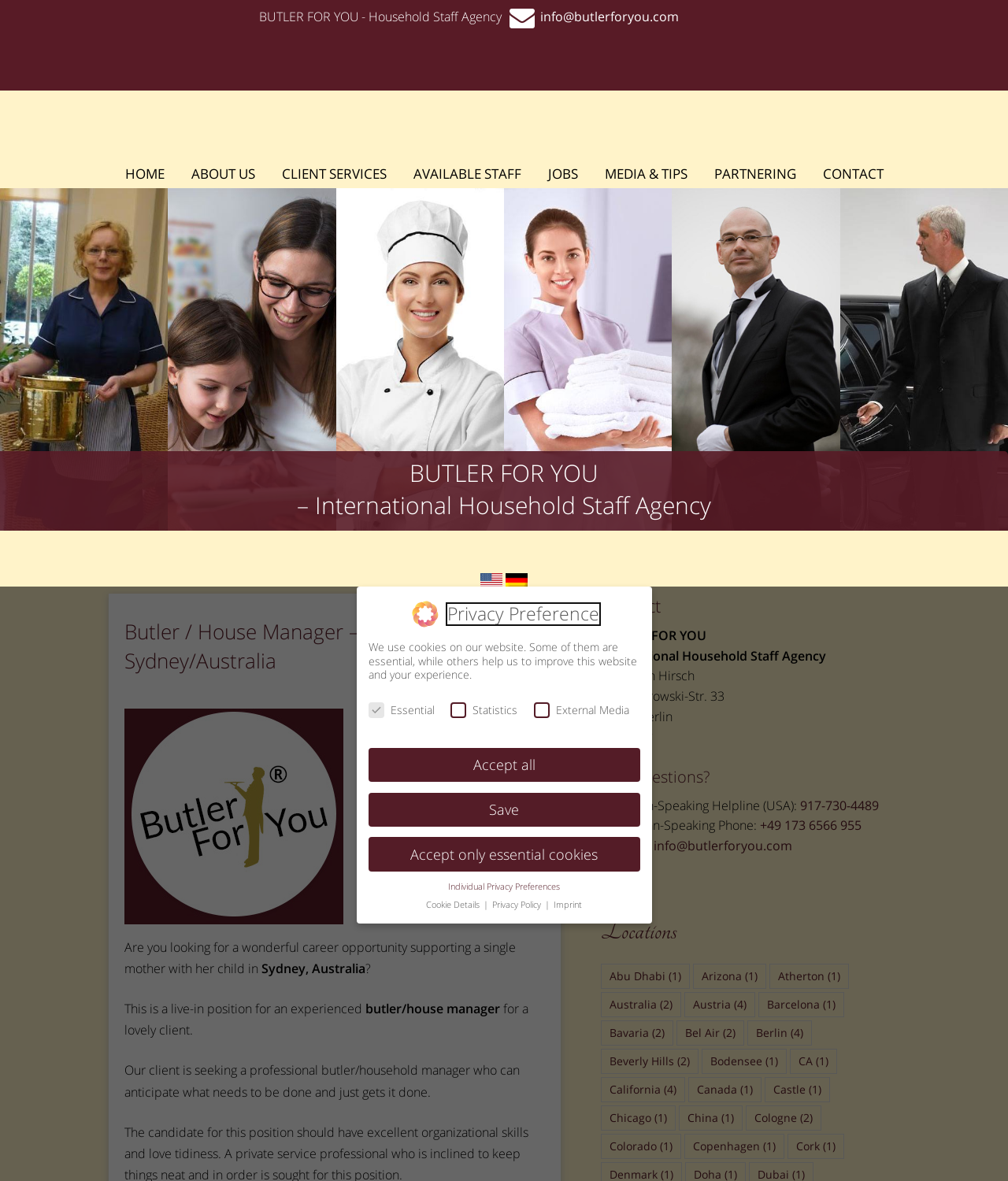Describe all the key features of the webpage in detail.

This webpage is a job posting for a Butler/House Manager position in Point Piper, Sydney, Australia. At the top of the page, there is a header with the job title and a logo of "BUTLER FOR YOU" with an image. Below the header, there is a brief introduction to the job, which is a live-in position supporting a single mother with her child.

The main content of the page is divided into sections. The first section describes the job responsibilities, including daily walk-throughs of the property, driving the child to tennis classes, and supervising cleaners/housekeepers. The second section outlines the qualifications and character sketch of the ideal candidate, including being career-oriented, having a professional private service background, and possessing good organizational skills.

On the right side of the page, there are three sections: "Contact", "Any Questions?", and "Locations". The "Contact" section displays the company name, address, and contact person. The "Any Questions?" section provides phone numbers and an email address for inquiries. The "Locations" section lists various locations with corresponding numbers of job postings, including Abu Dhabi, Arizona, Australia, and many others.

Throughout the page, there are no images except for the logo of "BUTLER FOR YOU" at the top. The text is organized in a clear and concise manner, making it easy to read and understand.